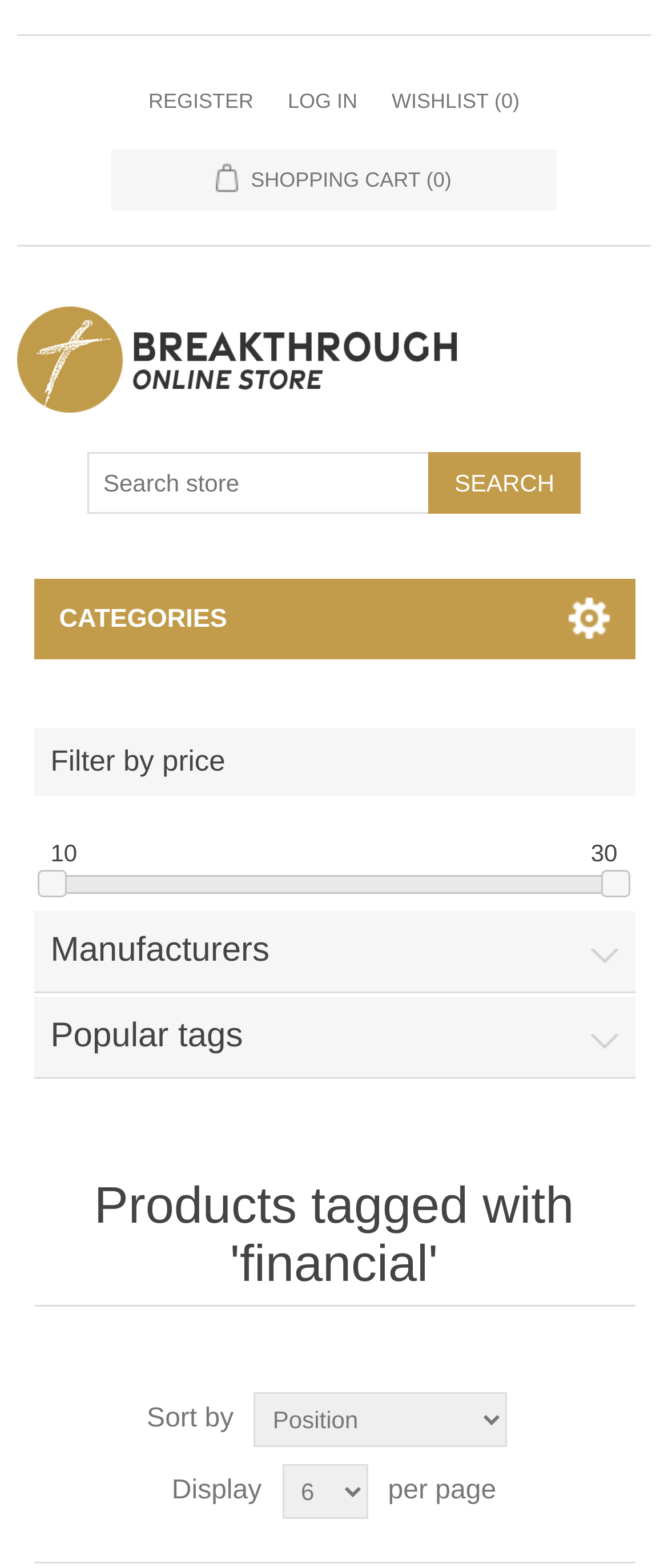What is the minimum price filter?
Please provide a single word or phrase based on the screenshot.

30